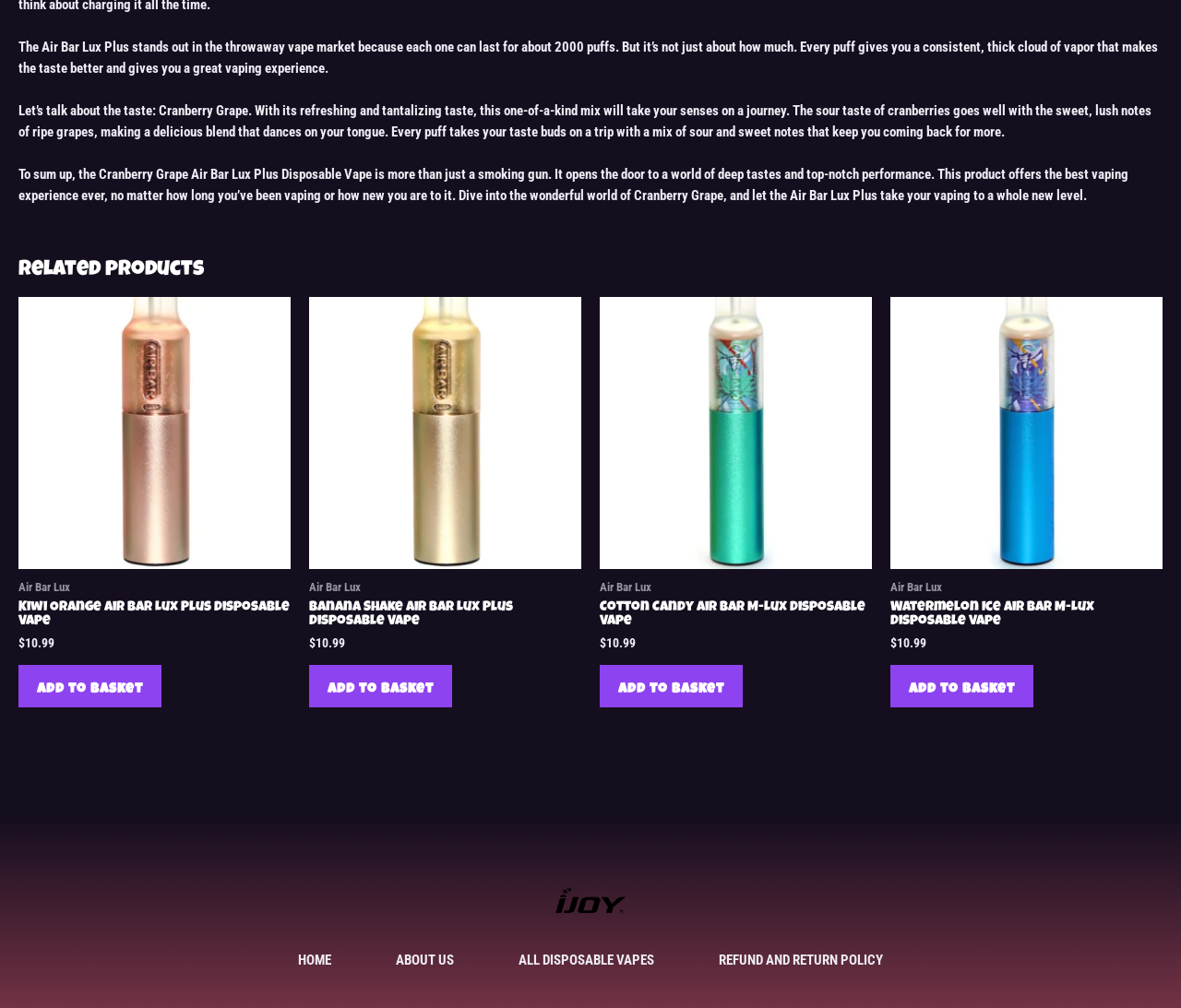Identify the bounding box coordinates for the UI element that matches this description: "Add to basket".

[0.016, 0.659, 0.137, 0.702]